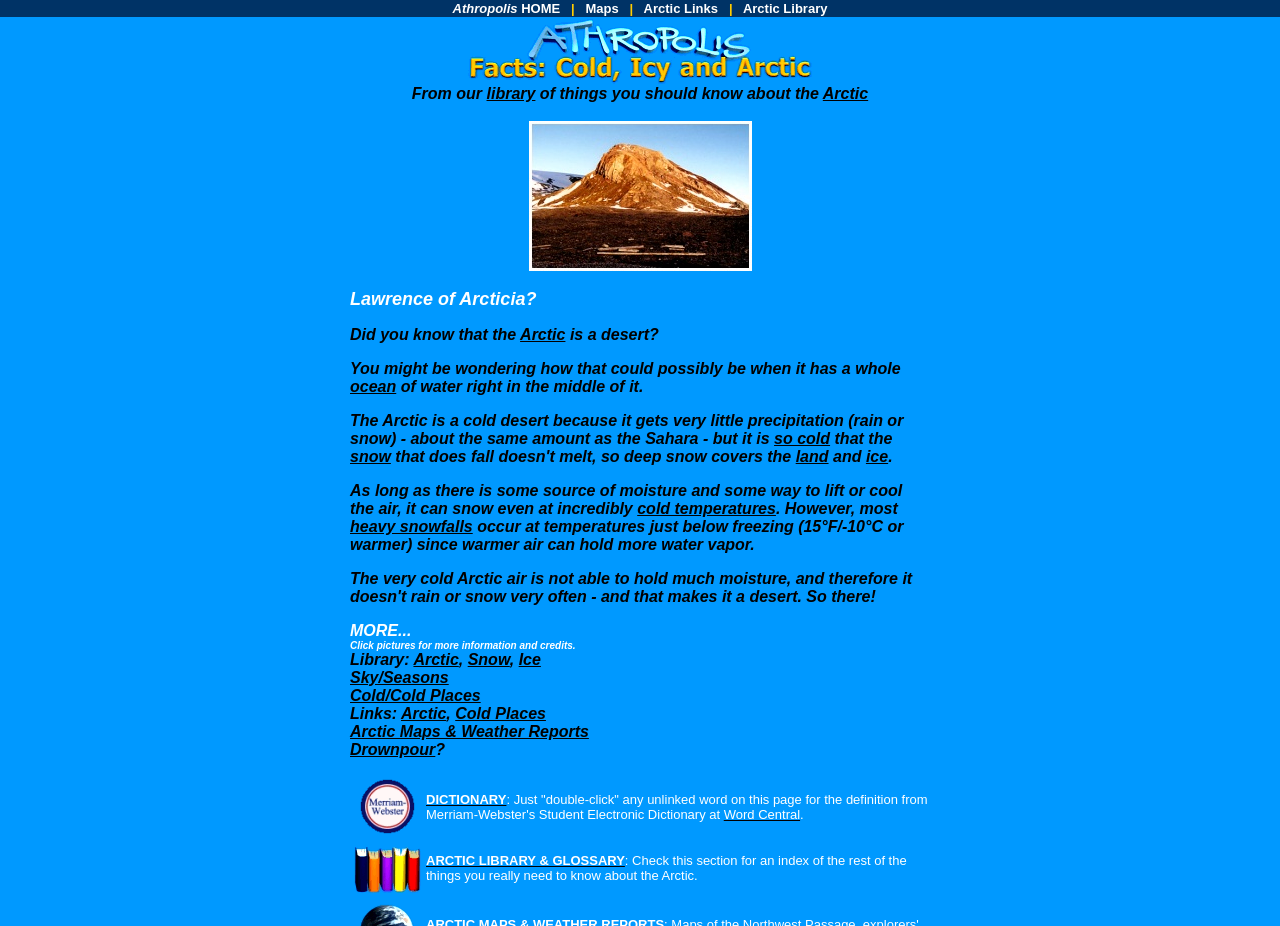Please locate the bounding box coordinates of the element that should be clicked to complete the given instruction: "Click to go HOME".

[0.364, 0.077, 0.636, 0.095]